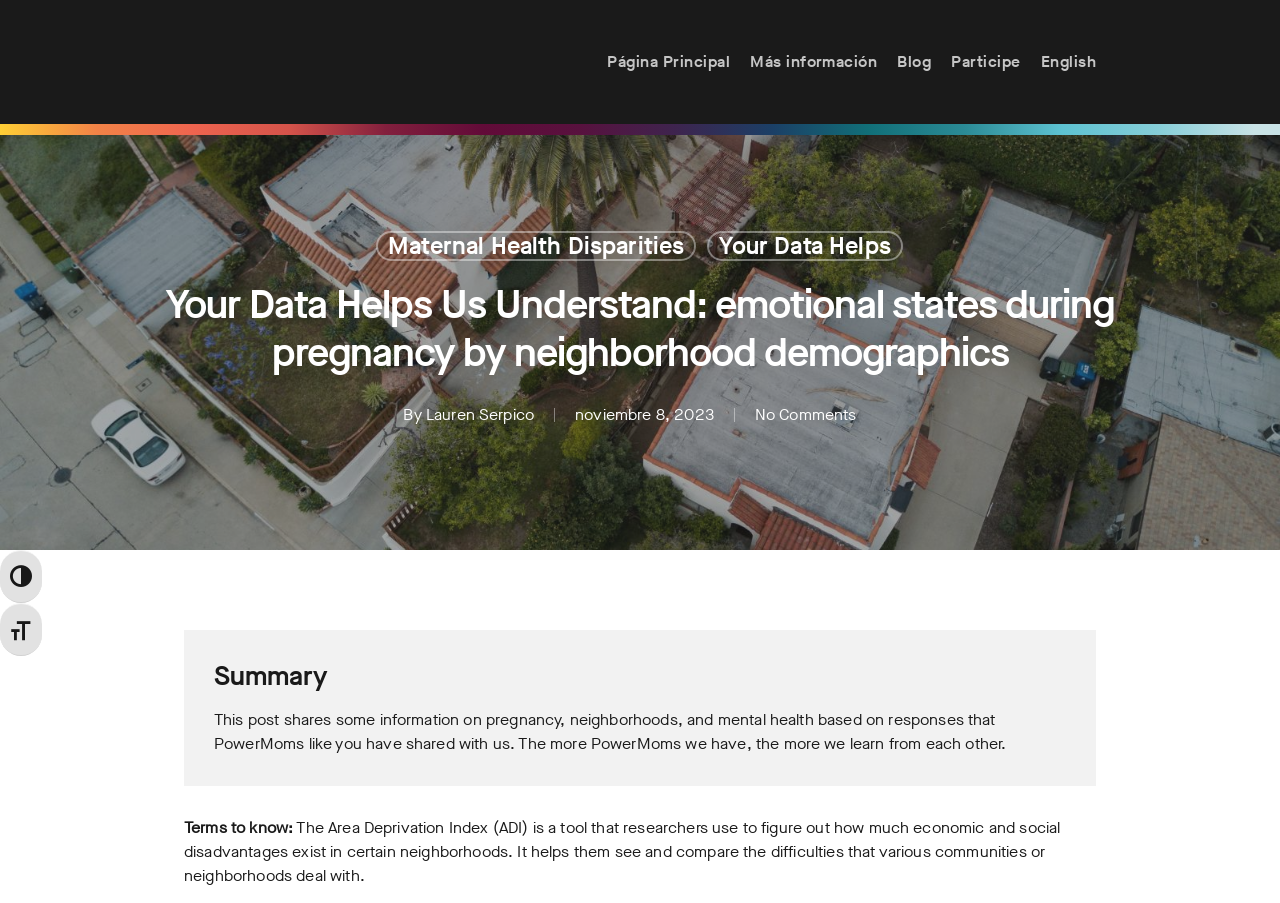Who is the author of the blog post?
Provide a short answer using one word or a brief phrase based on the image.

Lauren Serpico